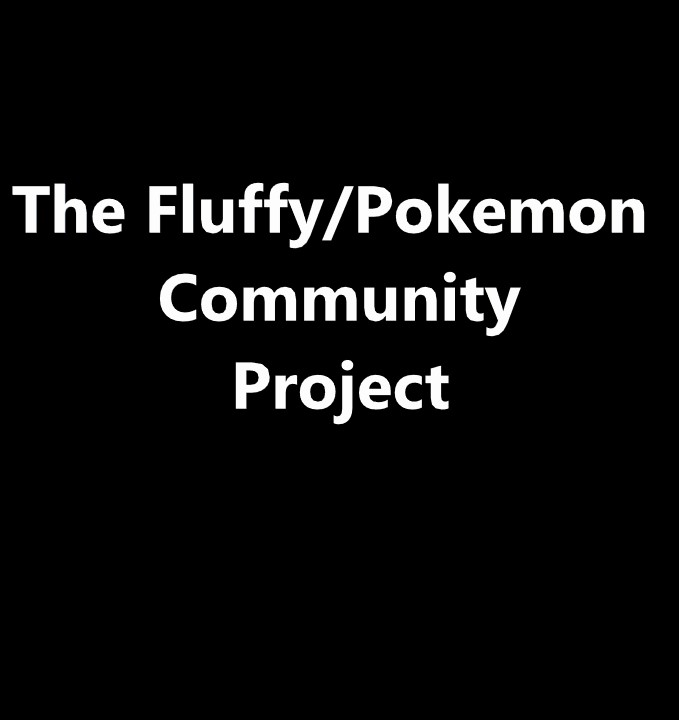Respond to the question with just a single word or phrase: 
What is the purpose of the project?

Community engagement